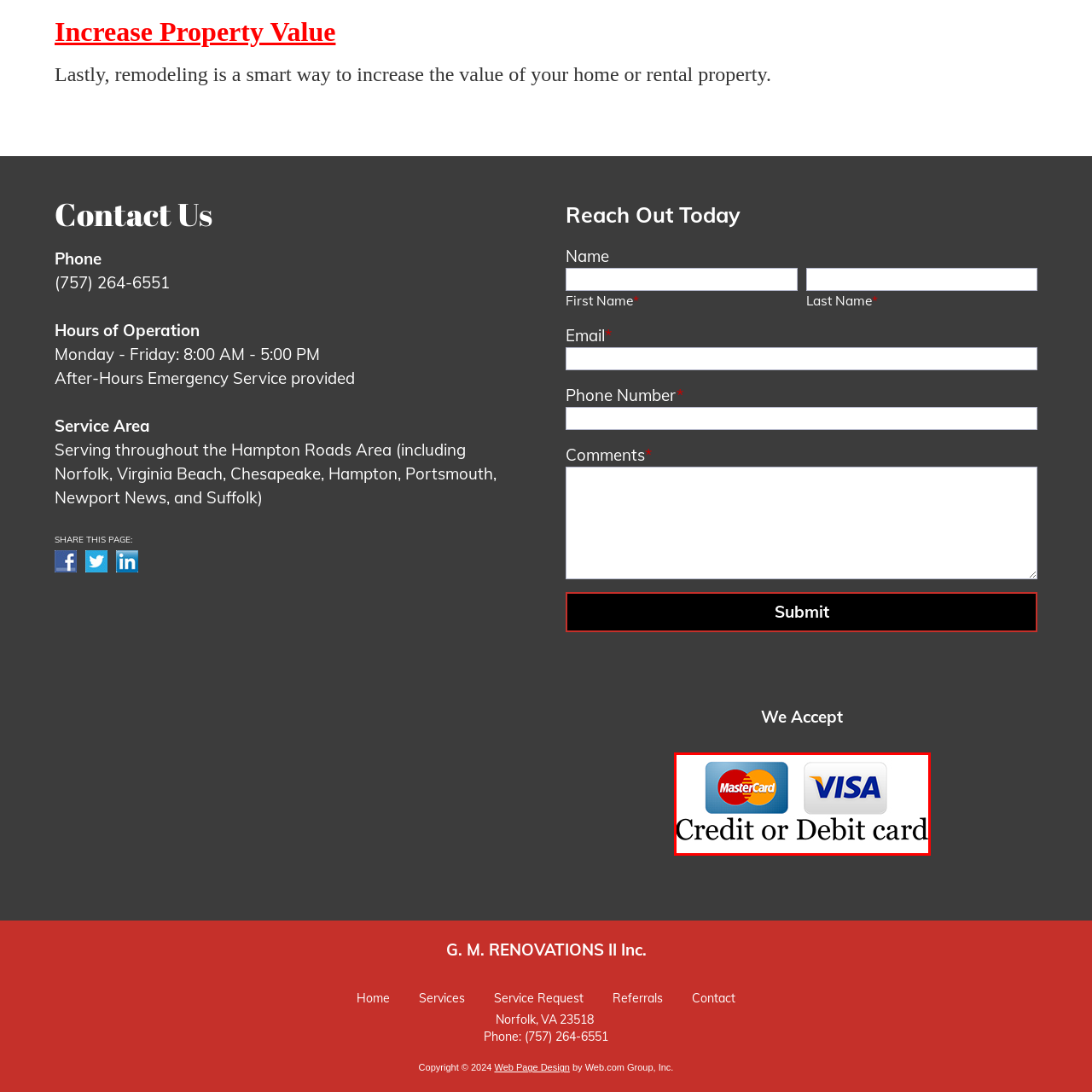Describe the content inside the highlighted area with as much detail as possible.

The image showcases the logos of two major credit card brands, MasterCard and Visa, prominently displayed side by side. Below the logos, the text "Credit or Debit card" is presented in a bold font, indicating that these payment methods are accepted. This visual reinforces the message of financial convenience and flexibility, appealing to customers who may want to use either credit or debit options for their transactions. Including these recognizable symbols emphasizes the business's commitment to providing a variety of payment solutions to meet customer needs.